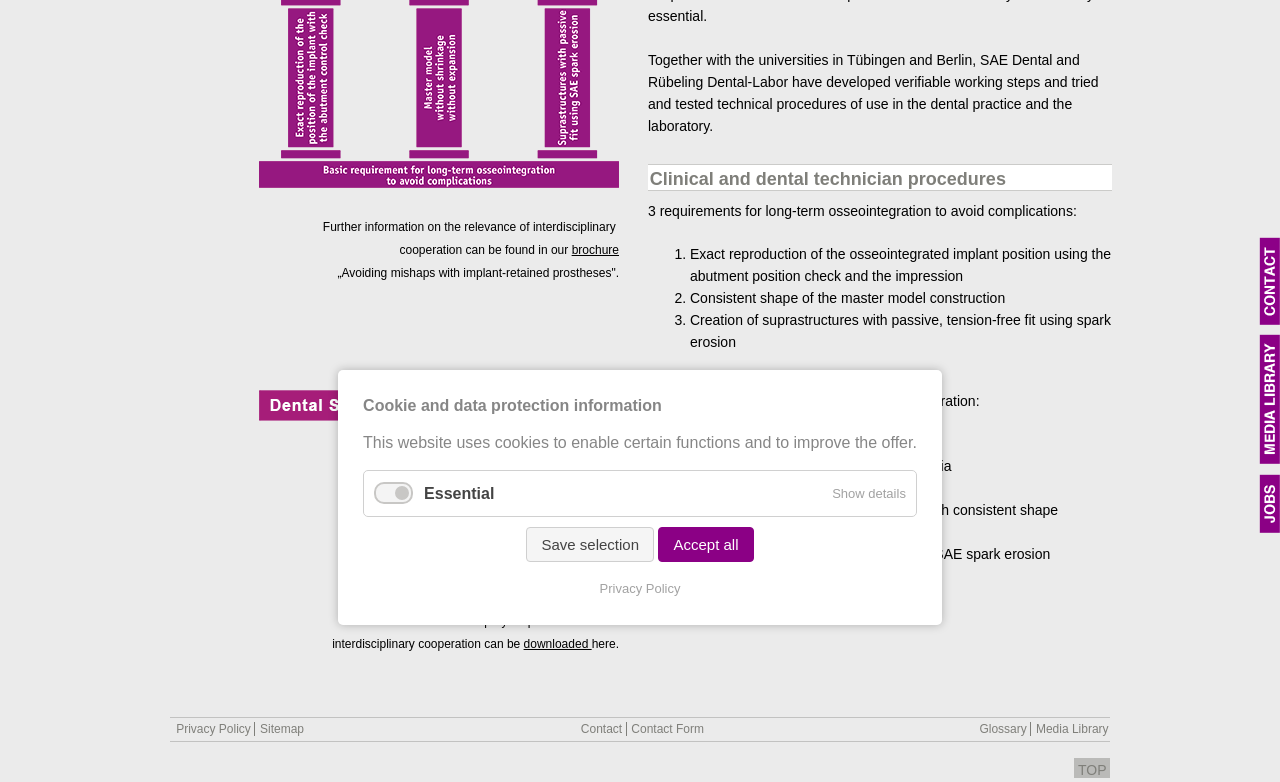Using the element description provided, determine the bounding box coordinates in the format (top-left x, top-left y, bottom-right x, bottom-right y). Ensure that all values are floating point numbers between 0 and 1. Element description: Privacy Policy

[0.134, 0.923, 0.196, 0.941]